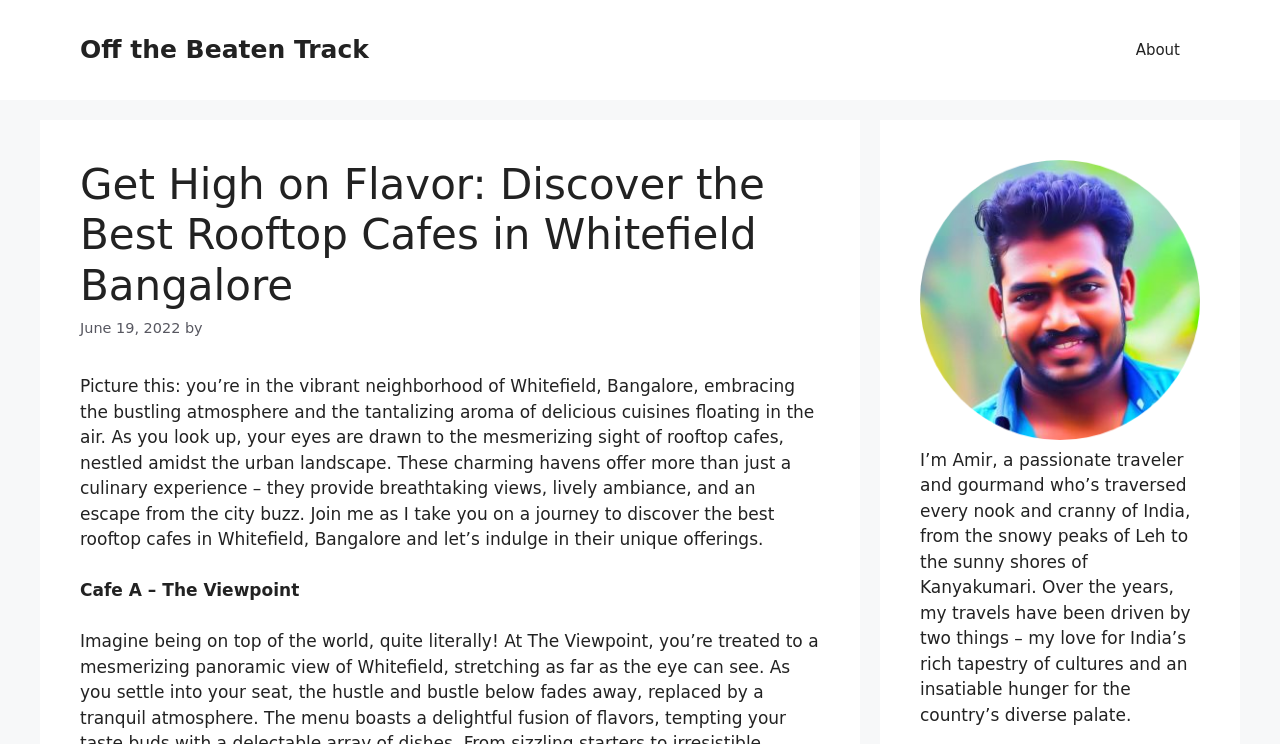Generate the text of the webpage's primary heading.

Get High on Flavor: Discover the Best Rooftop Cafes in Whitefield Bangalore